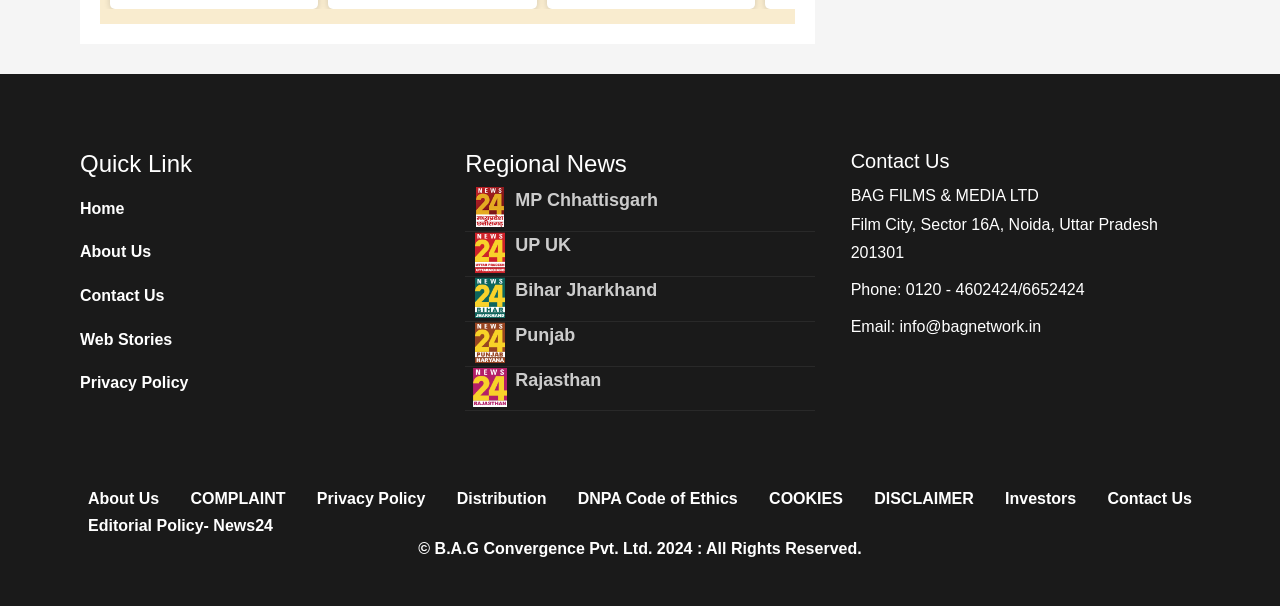Please identify the bounding box coordinates of the element that needs to be clicked to perform the following instruction: "Go to the 'NEXT ARTICLE' page".

None